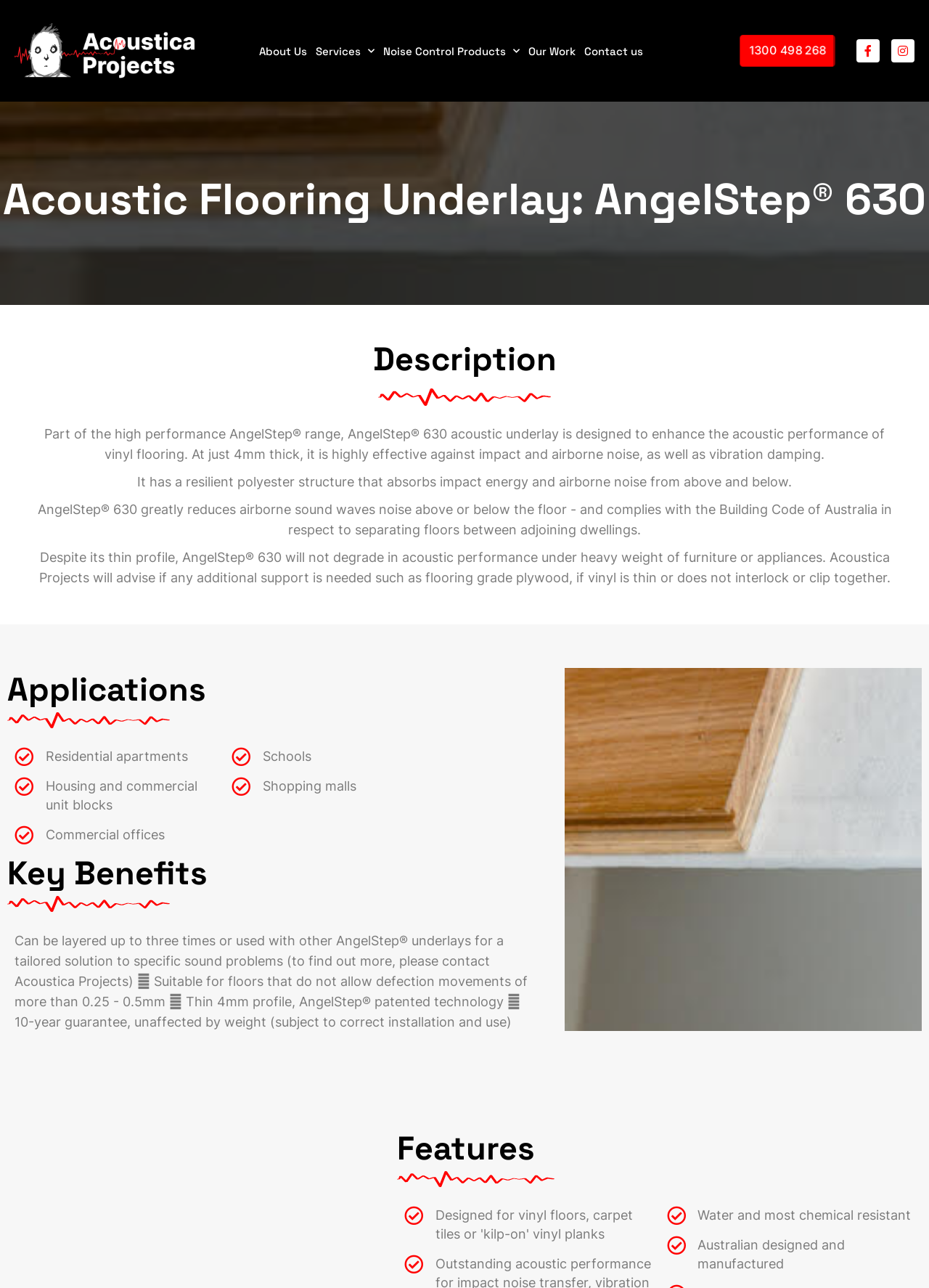Identify the bounding box coordinates for the element you need to click to achieve the following task: "Contact us". Provide the bounding box coordinates as four float numbers between 0 and 1, in the form [left, top, right, bottom].

[0.626, 0.029, 0.694, 0.05]